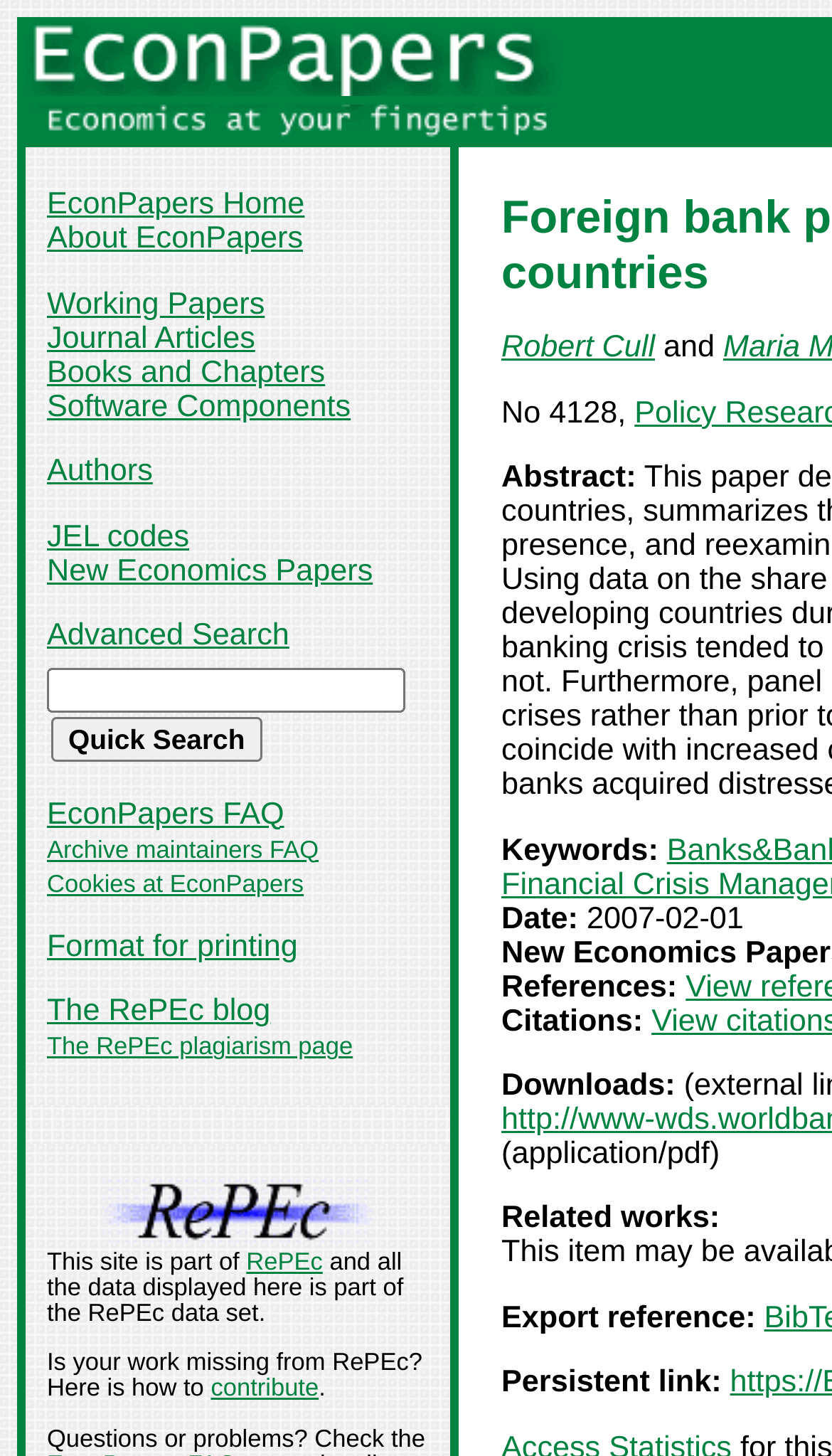What are the different sections available on the website? Look at the image and give a one-word or short phrase answer.

Home, About, Working Papers, etc.